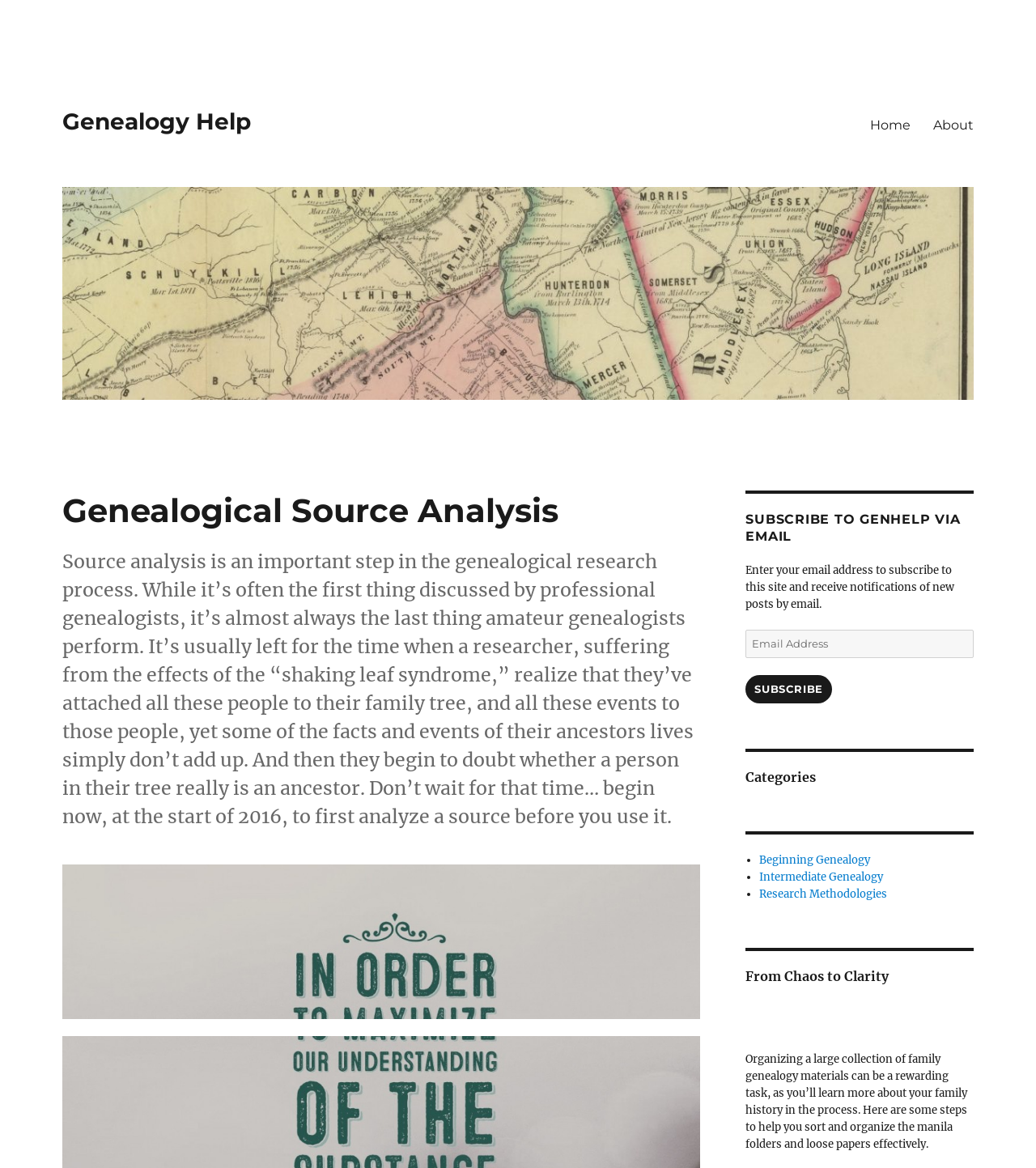Determine the bounding box coordinates of the region I should click to achieve the following instruction: "Click on the 'Beginning Genealogy' category". Ensure the bounding box coordinates are four float numbers between 0 and 1, i.e., [left, top, right, bottom].

[0.733, 0.73, 0.84, 0.742]